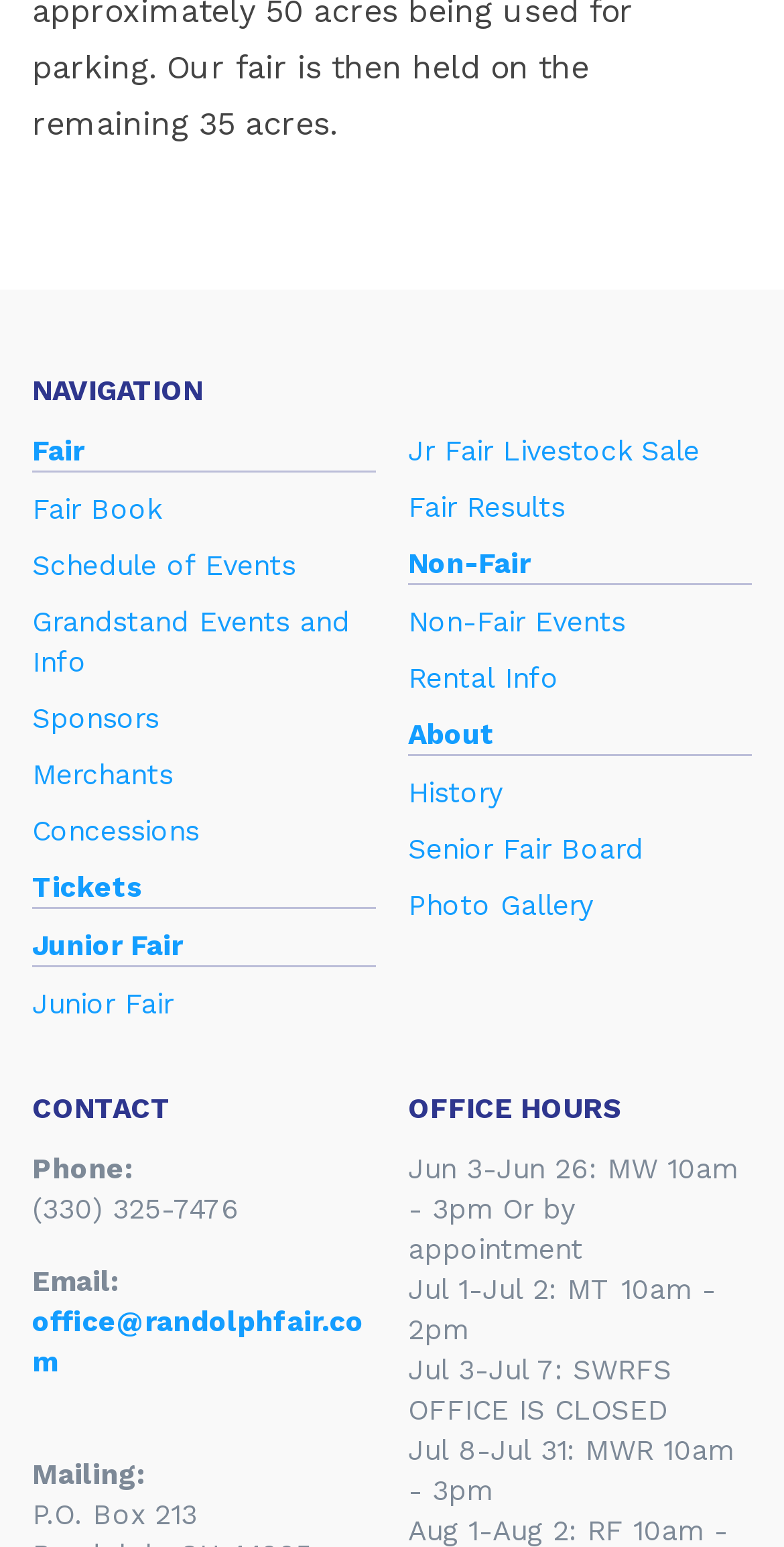Point out the bounding box coordinates of the section to click in order to follow this instruction: "Contact the office".

[0.041, 0.745, 0.169, 0.766]